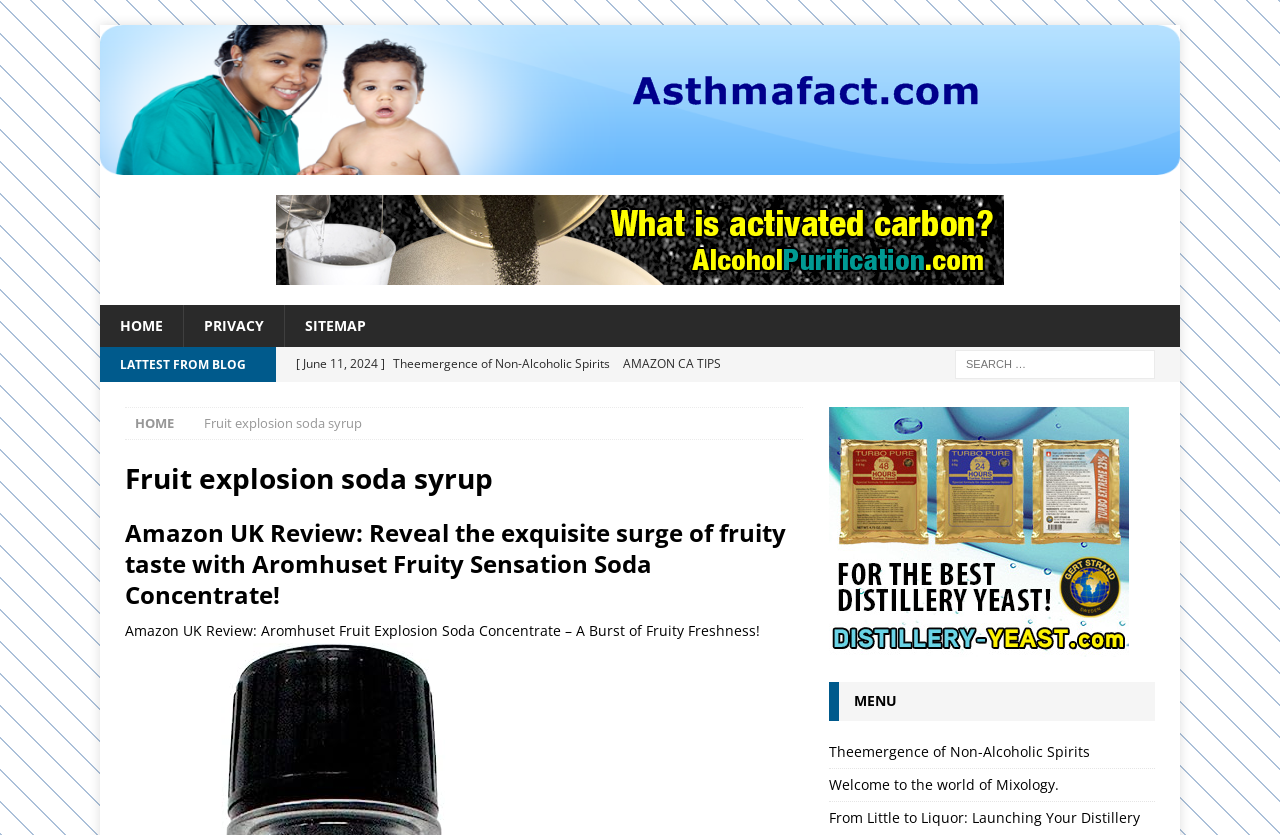Detail the webpage's structure and highlights in your description.

The webpage appears to be a blog or article archive page, with a focus on fruit explosion soda syrup. At the top, there is a logo and a link to "Asthmafact" on the left, accompanied by an image. Below this, there is a horizontal navigation menu with links to "HOME", "PRIVACY", and "SITEMAP".

The main content area is divided into two sections. On the left, there is a list of article titles, each with a link and a brief description. The articles are dated, ranging from June 2, 2024, to June 11, 2024, and have titles related to mixology, distilleries, and soda syrups. There are six article links in total.

On the right, there is a search box with a label "Search for:" and a button. Below this, there is a heading "Fruit explosion soda syrup" and a subheading "Amazon UK Review: Reveal the exquisite surge of fruity taste with Aromhuset Fruity Sensation Soda Concentrate!". This is followed by a link to the review article and a brief summary of another review article.

At the bottom of the page, there is a section with a heading "MENU" and three links to articles, which appear to be duplicates of the links on the left side of the page. There is also a link to "For the best distillery yeast!" with an accompanying image.

Overall, the webpage has a simple and organized layout, with a focus on providing access to articles and reviews related to fruit explosion soda syrup and mixology.